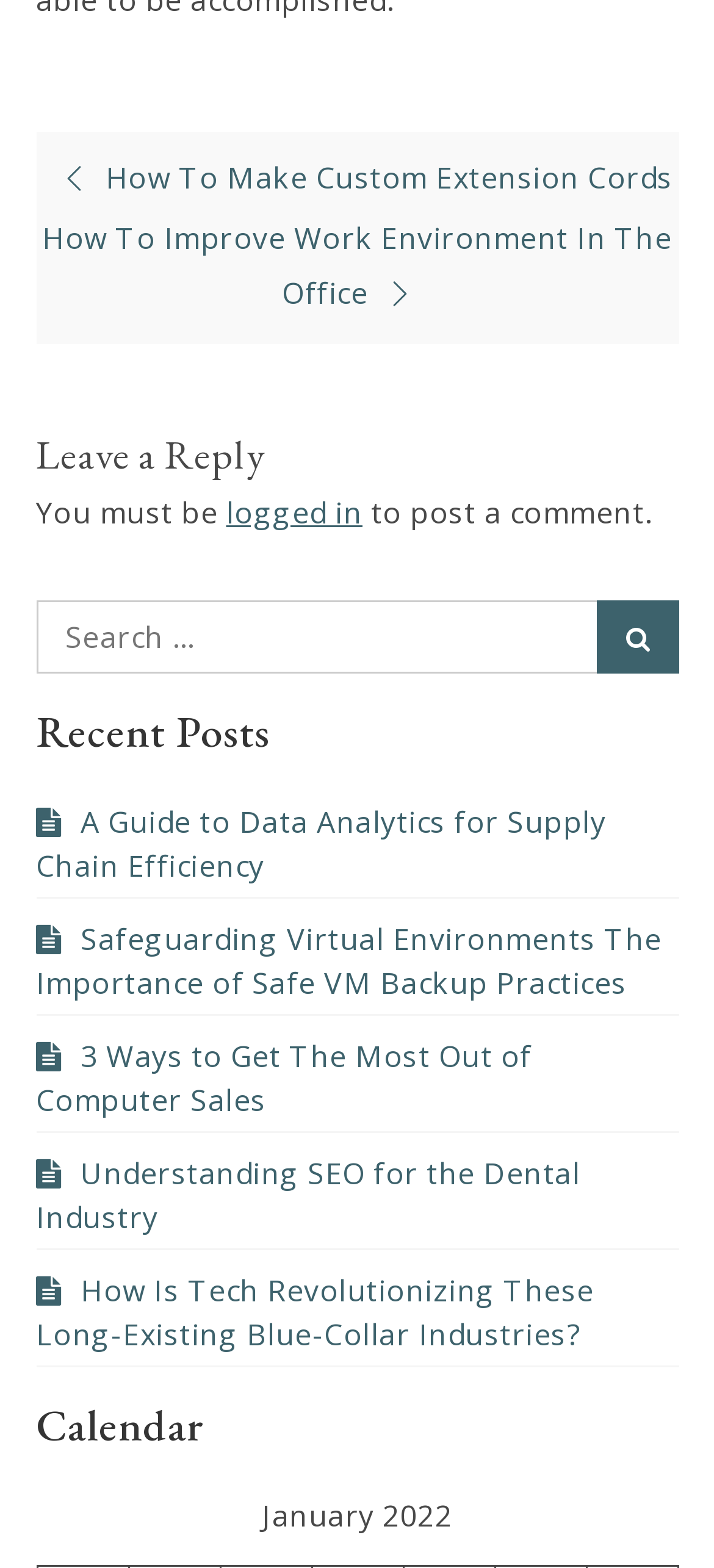Identify the bounding box coordinates of the region I need to click to complete this instruction: "Leave a reply".

[0.05, 0.278, 0.95, 0.304]